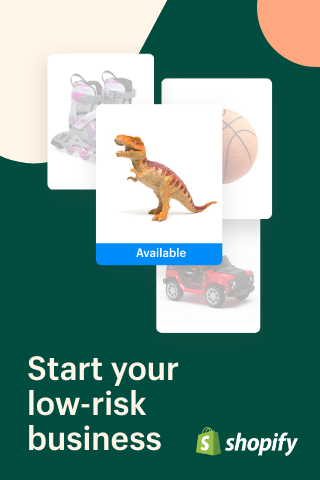Please give a succinct answer to the question in one word or phrase:
What is the main color scheme of the background?

earthy tones